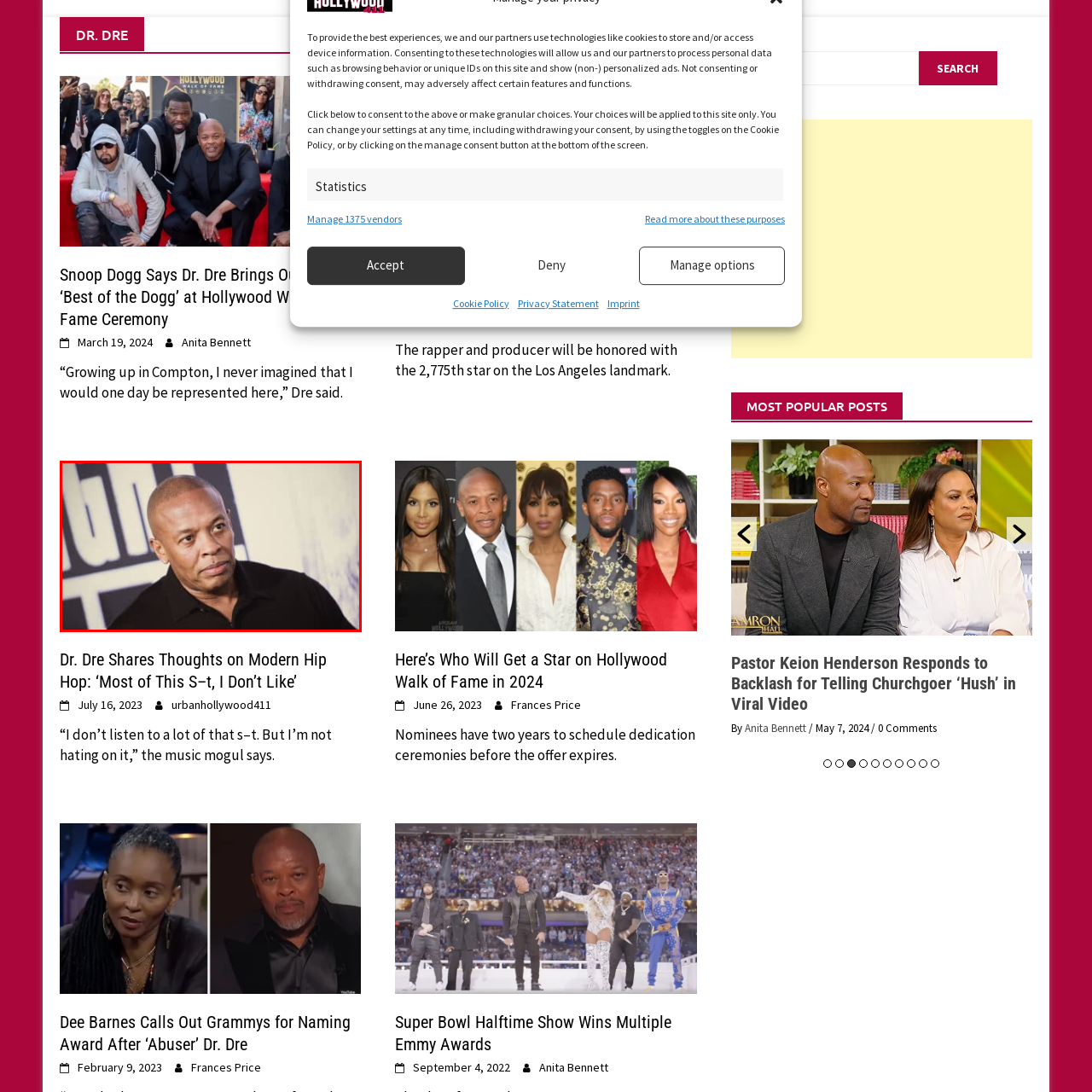Direct your attention to the red-bounded image and answer the question with a single word or phrase:
What recent honor did Dr. Dre receive?

A star on the Hollywood Walk of Fame